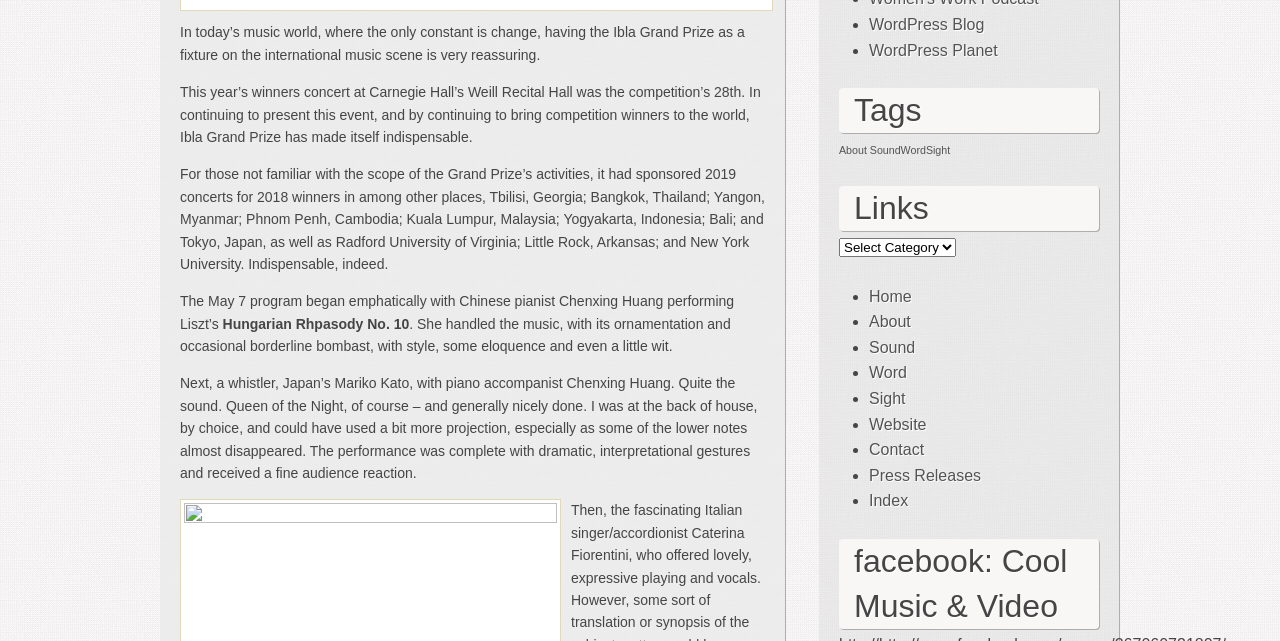What is the title of the section that lists links to other pages?
Refer to the image and answer the question using a single word or phrase.

Links